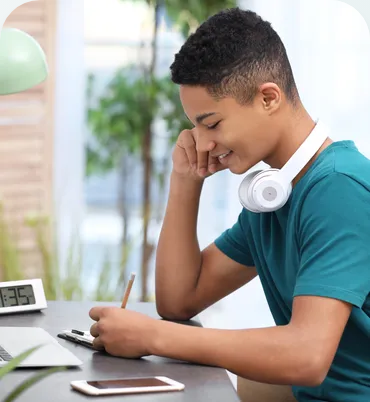Give an in-depth description of the image.

A teenage boy wearing white headphones sits at a desk, deeply engaged in his studies. With a pencil in hand, he focuses intently as he writes on a notebook. The workspace is well-lit, showcasing a modern, organized environment. To his left, a digital clock displays the time, and a smartphone rests on the desk. The boy's relaxed demeanor suggests he is comfortably immersed in his work, reflecting the positive energy of a productive study session. This scene captures the essence of learning, with the boy poised to tackle his academic tasks effectively.